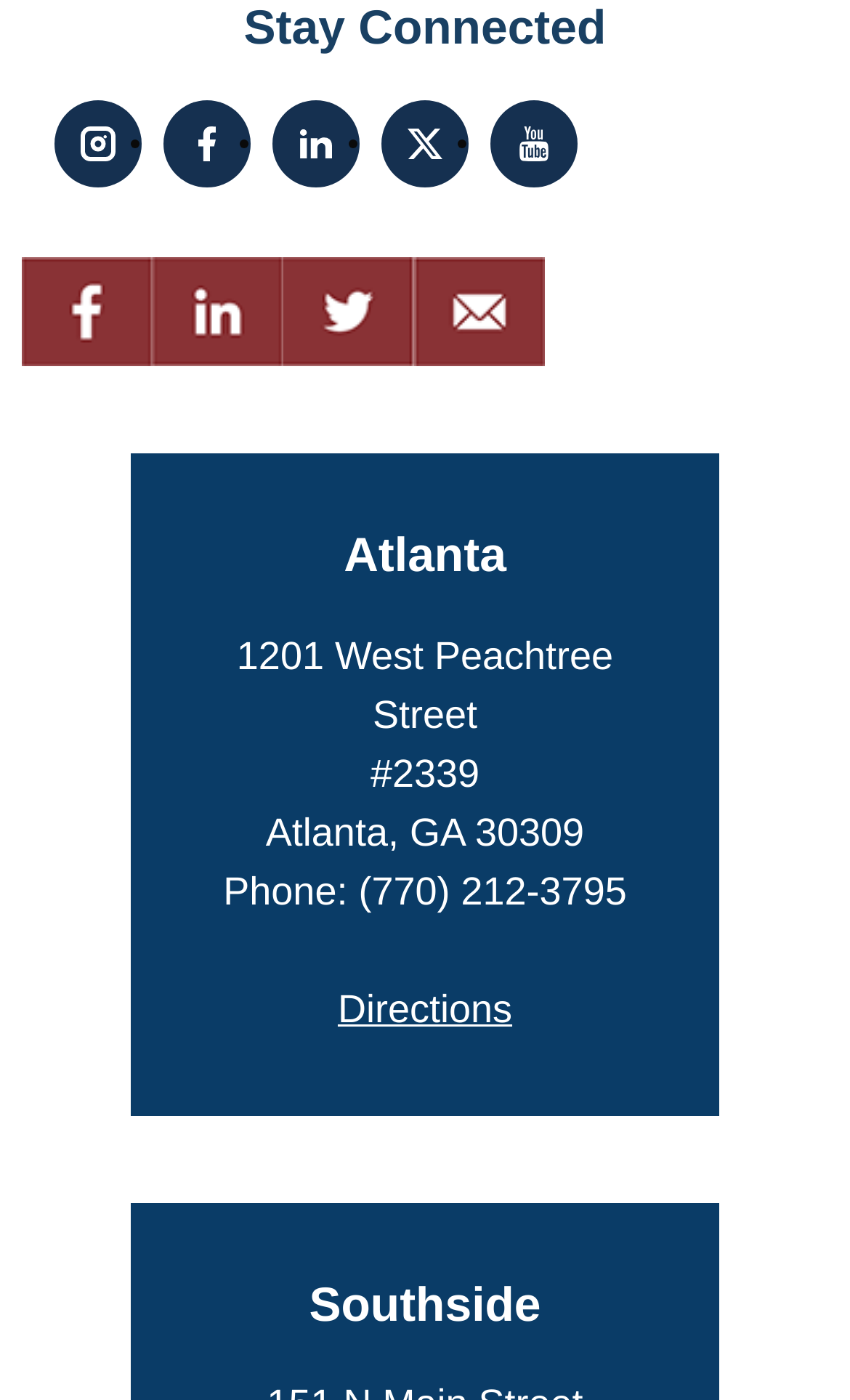Using the provided element description "alt="Atlanta, Georgia Map"", determine the bounding box coordinates of the UI element.

[0.026, 0.546, 0.974, 0.571]